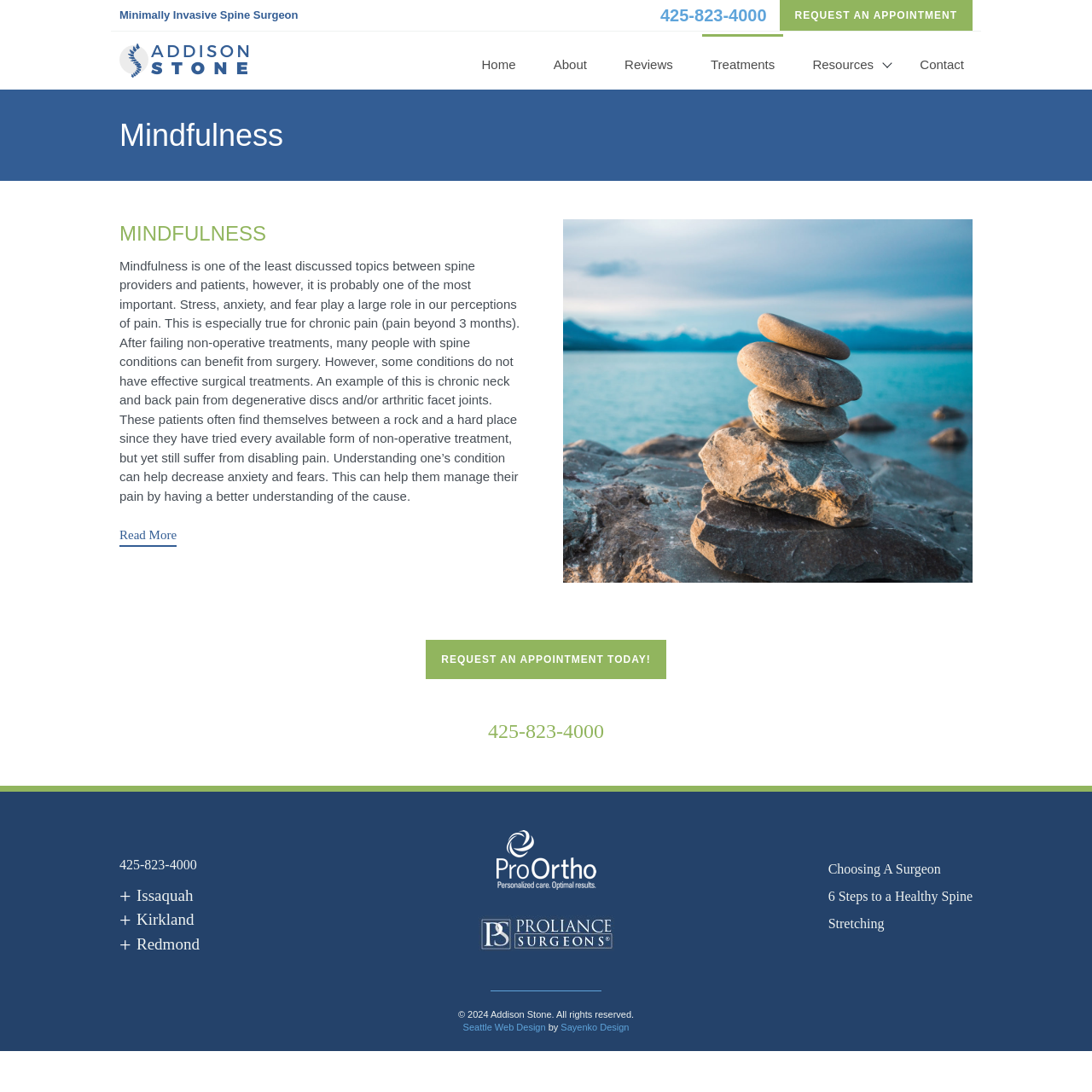Please identify the bounding box coordinates of the area that needs to be clicked to follow this instruction: "Call the phone number 425-823-4000".

[0.605, 0.004, 0.702, 0.025]